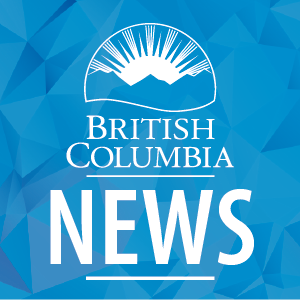Create a detailed narrative of what is happening in the image.

The image features a stylized graphic representing the "British Columbia News" logo. The design showcases a sunburst motif above the text, symbolizing brightness and positivity, set against a vibrant blue background with geometric patterns that evoke a sense of modernity and dynamism. The text "BRITISH COLUMBIA" is prominently displayed in uppercase, conveying authority and presence, while the word "NEWS" is boldly featured below, highlighting the focus on providing current information and updates relevant to the province of British Columbia. This logo serves as a visual identifier for news and updates from the B.C. government, aiming to keep the public informed about various initiatives, events, and services.